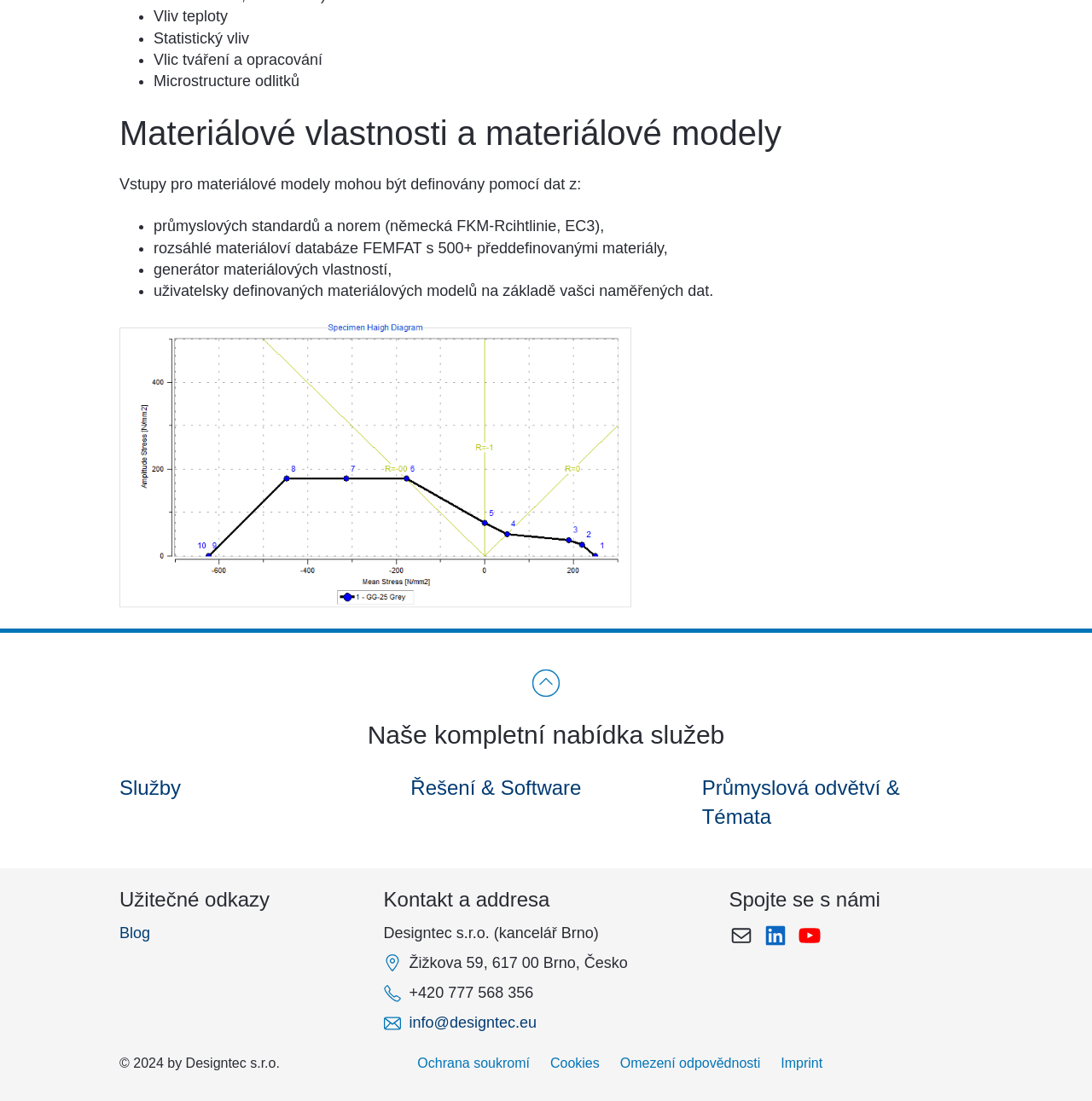Determine the bounding box coordinates for the area that should be clicked to carry out the following instruction: "Read the blog".

[0.109, 0.839, 0.138, 0.855]